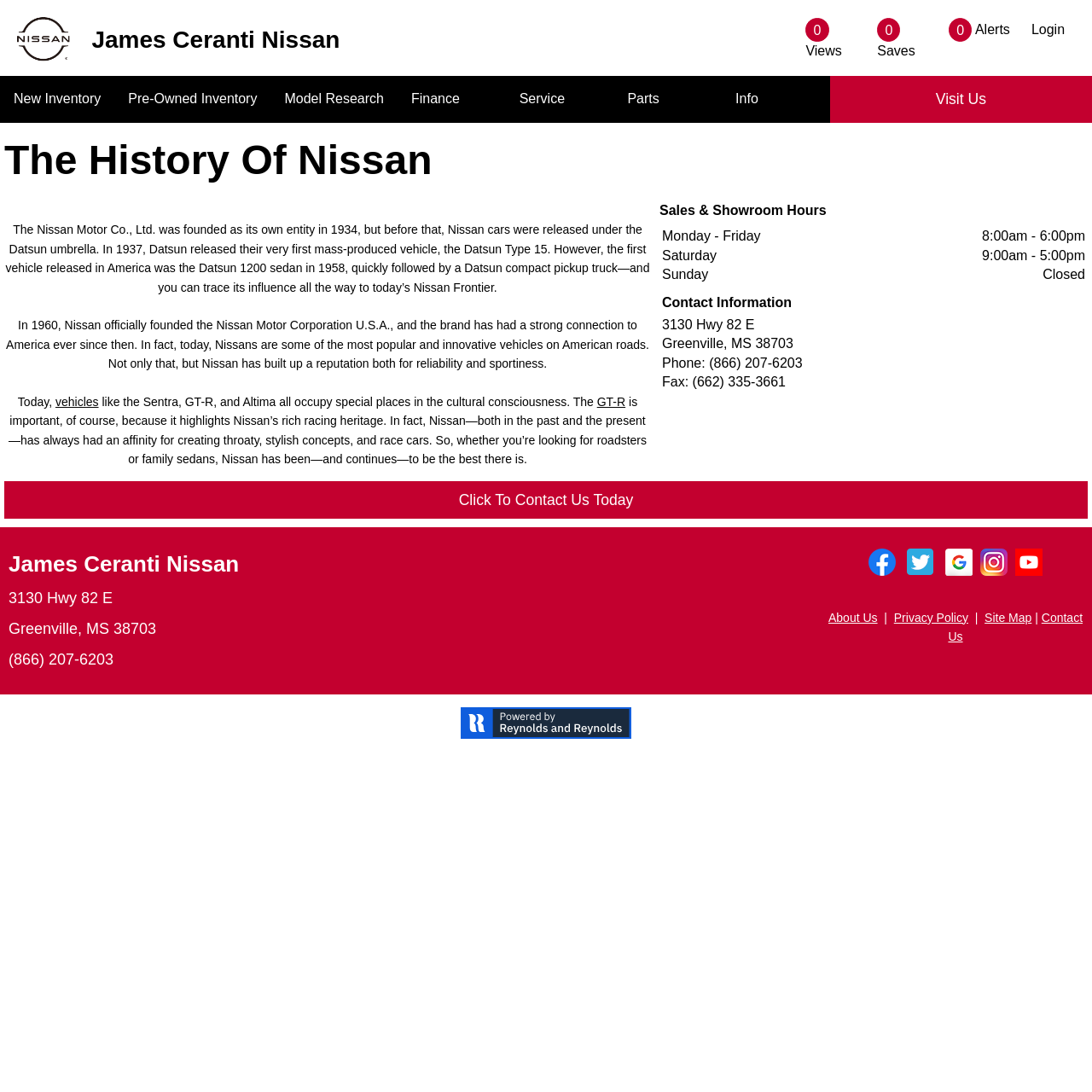Locate the coordinates of the bounding box for the clickable region that fulfills this instruction: "Click on Click To Contact Us Today".

[0.004, 0.441, 0.996, 0.475]